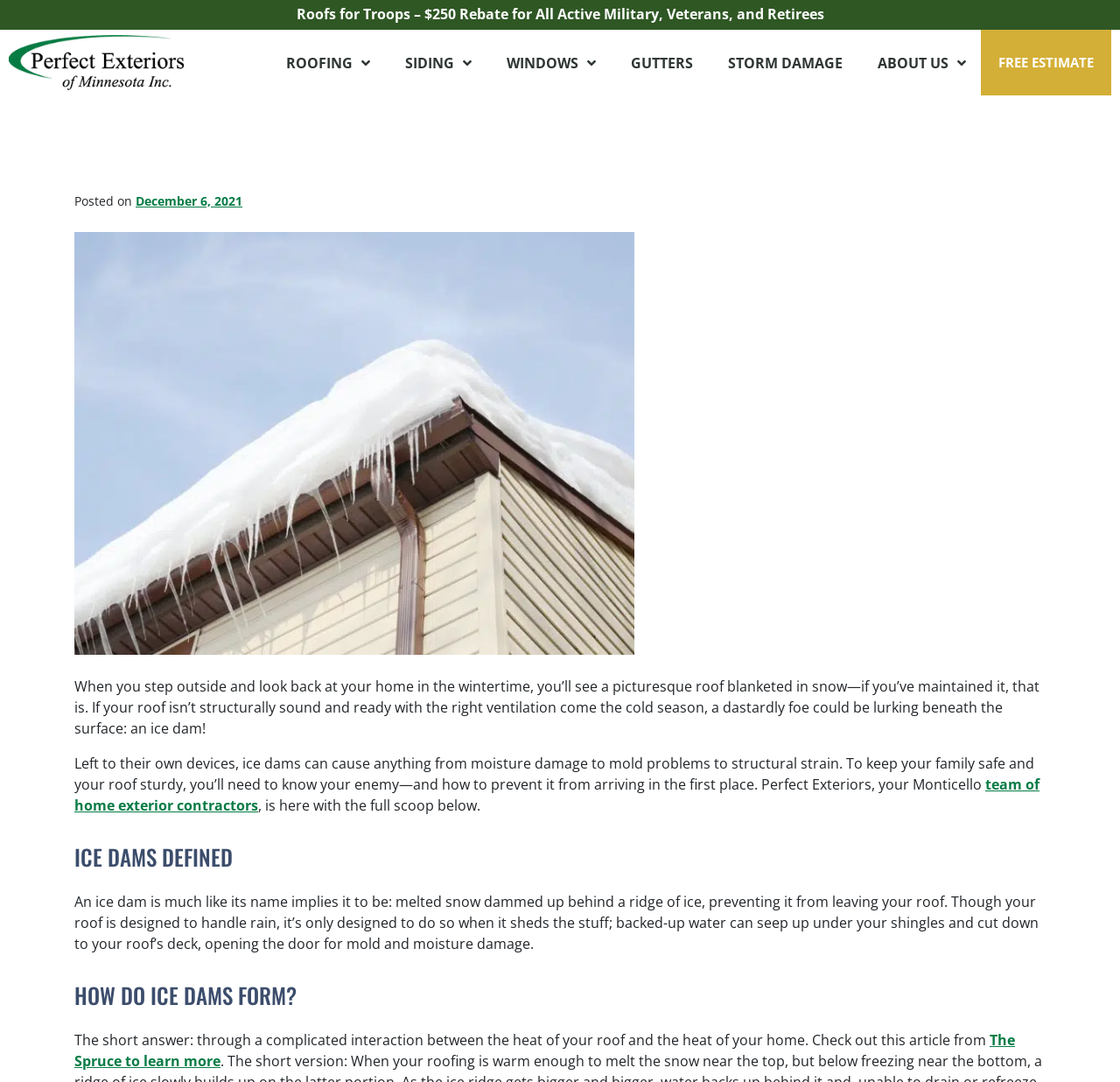What is the topic of the article?
Please provide a detailed answer to the question.

I determined the topic of the article by looking at the headings and the content of the page. The main heading is 'Ice Dams: The Ins and Outs', and the text discusses the definition and formation of ice dams, as well as how to prevent them.